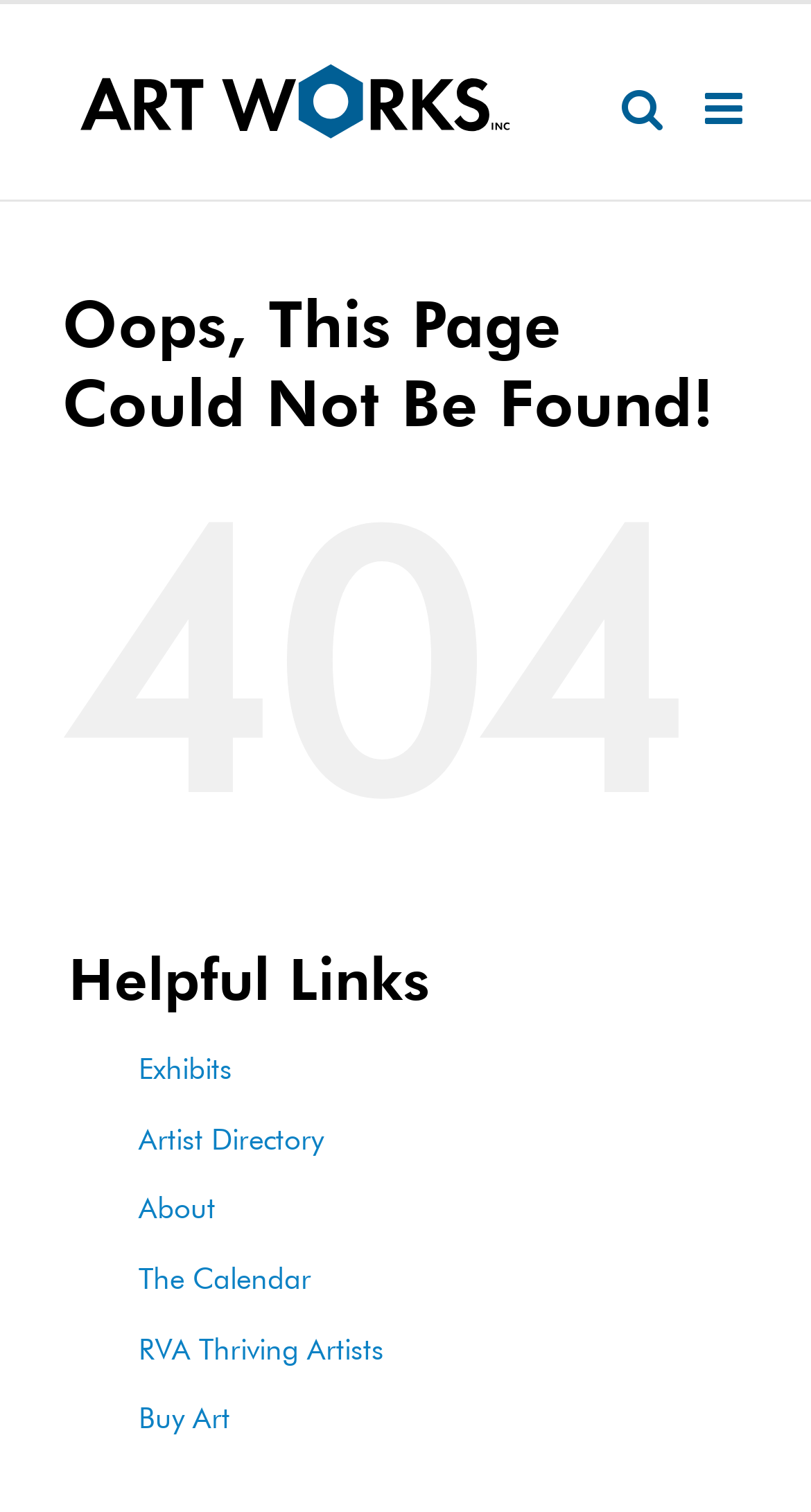Utilize the information from the image to answer the question in detail:
Is the mobile menu expanded?

I checked the link element 'Toggle mobile menu' and found that its 'expanded' property is set to 'False', indicating that the mobile menu is not expanded.